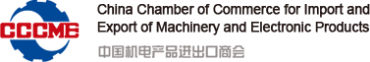Craft a descriptive caption that covers all aspects of the image.

The image features the logo of the China Chamber of Commerce for Import and Export of Machinery and Electronic Products (CCCME). This logo prominently displays the acronym "CCCME" within a circular design, symbolizing trade and cooperation in the machinery and electronics sectors. Below the logo, the full name of the organization is presented in both English and Chinese, emphasizing its role in facilitating international commerce and collaboration among manufacturers and exporters in China. The overall design conveys a sense of professionalism and commitment to fostering trade relationships.